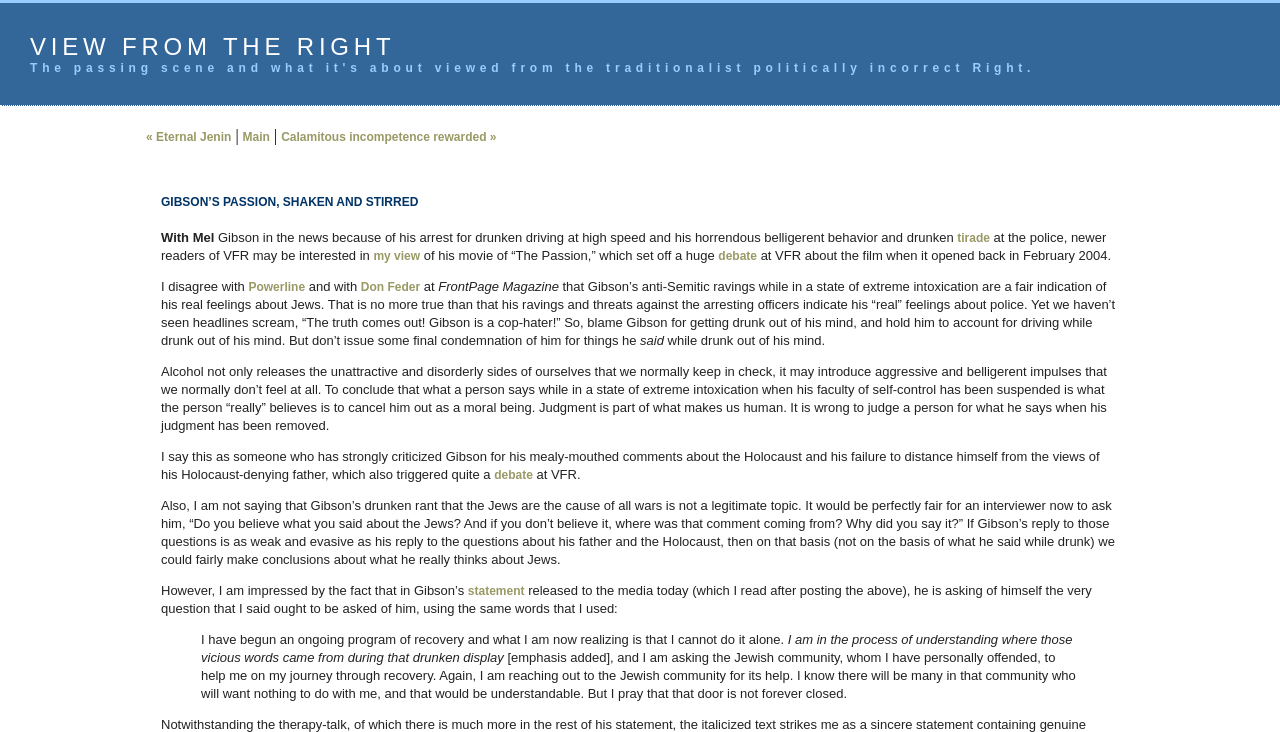Please provide a brief answer to the following inquiry using a single word or phrase:
What is Mel Gibson asking the Jewish community to do?

Help him on his journey through recovery